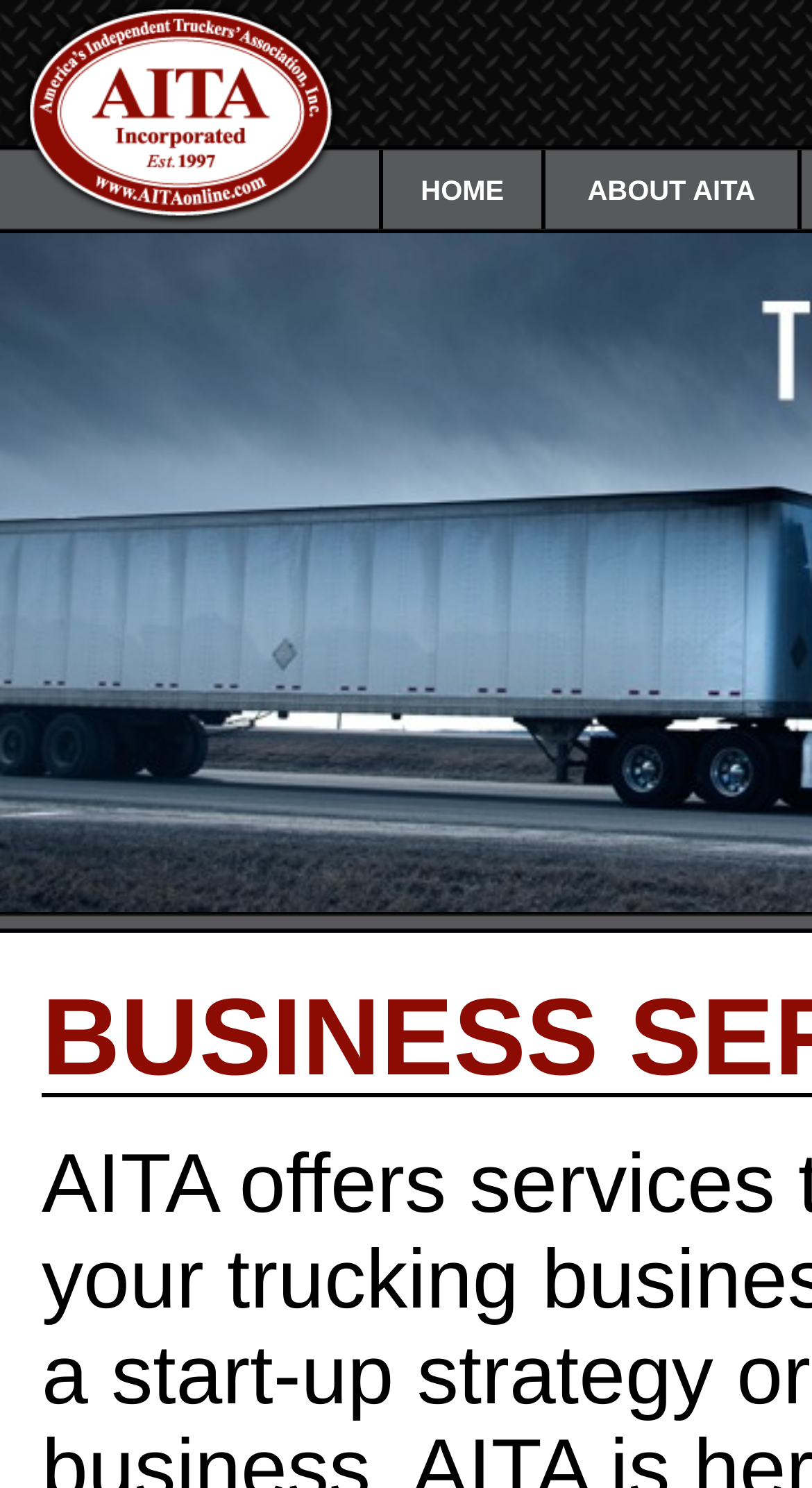Provide the bounding box coordinates of the UI element this sentence describes: "ABOUT AITA".

[0.672, 0.117, 0.981, 0.138]